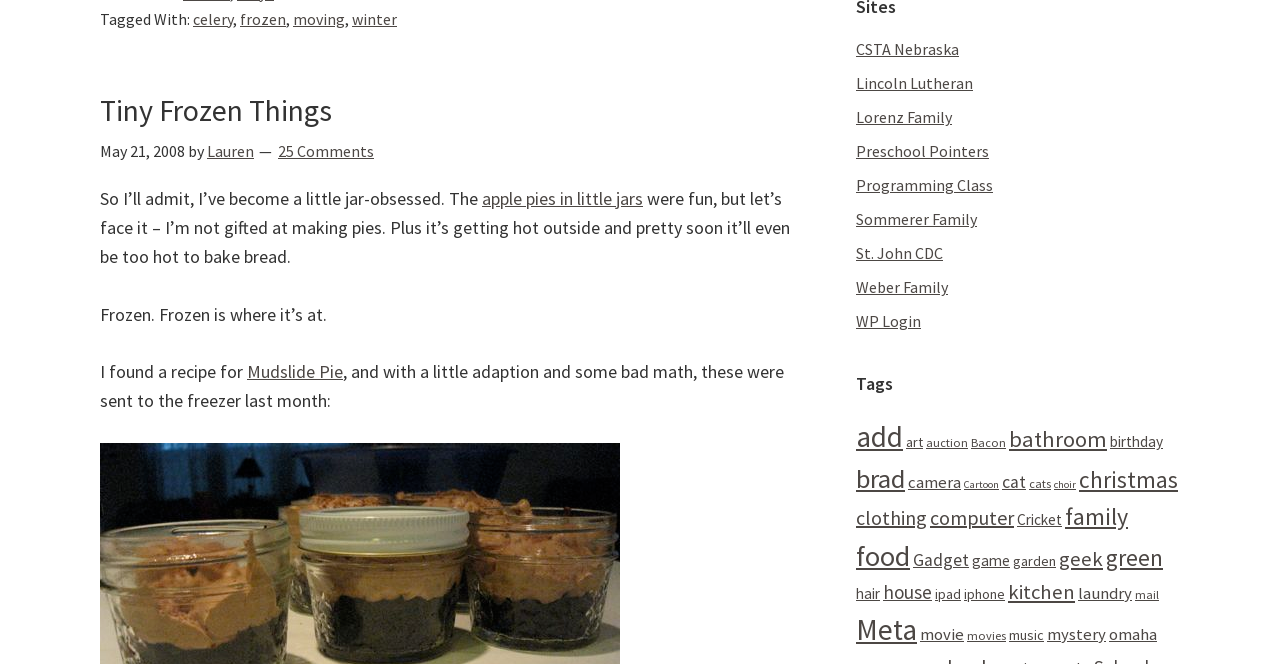Kindly provide the bounding box coordinates of the section you need to click on to fulfill the given instruction: "Read the article about Peruvian wives".

None